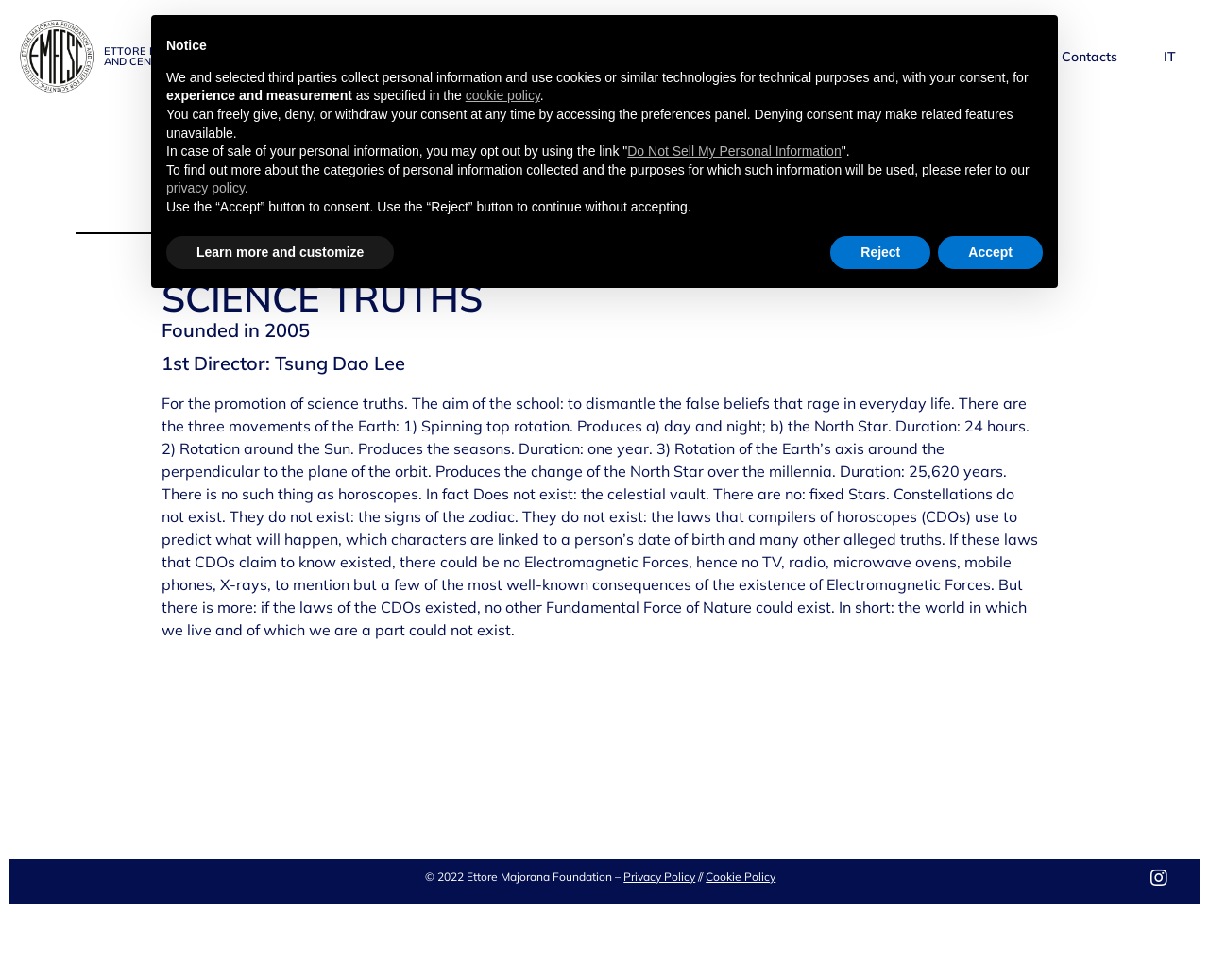Please locate the bounding box coordinates for the element that should be clicked to achieve the following instruction: "Click the Planetary Emergencies link". Ensure the coordinates are given as four float numbers between 0 and 1, i.e., [left, top, right, bottom].

[0.598, 0.036, 0.747, 0.08]